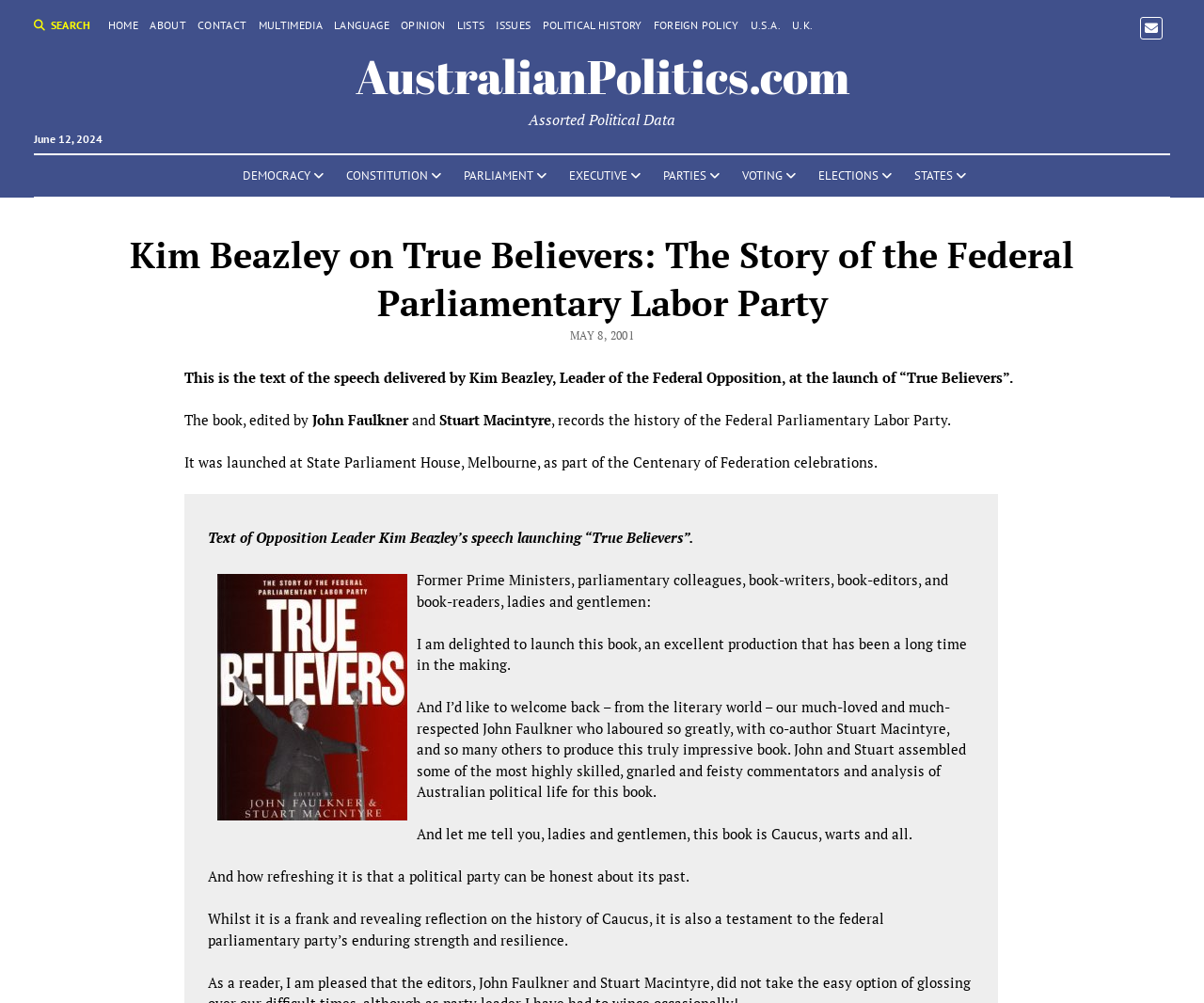Determine the bounding box of the UI element mentioned here: "FOREIGN POLICY". The coordinates must be in the format [left, top, right, bottom] with values ranging from 0 to 1.

[0.543, 0.017, 0.614, 0.034]